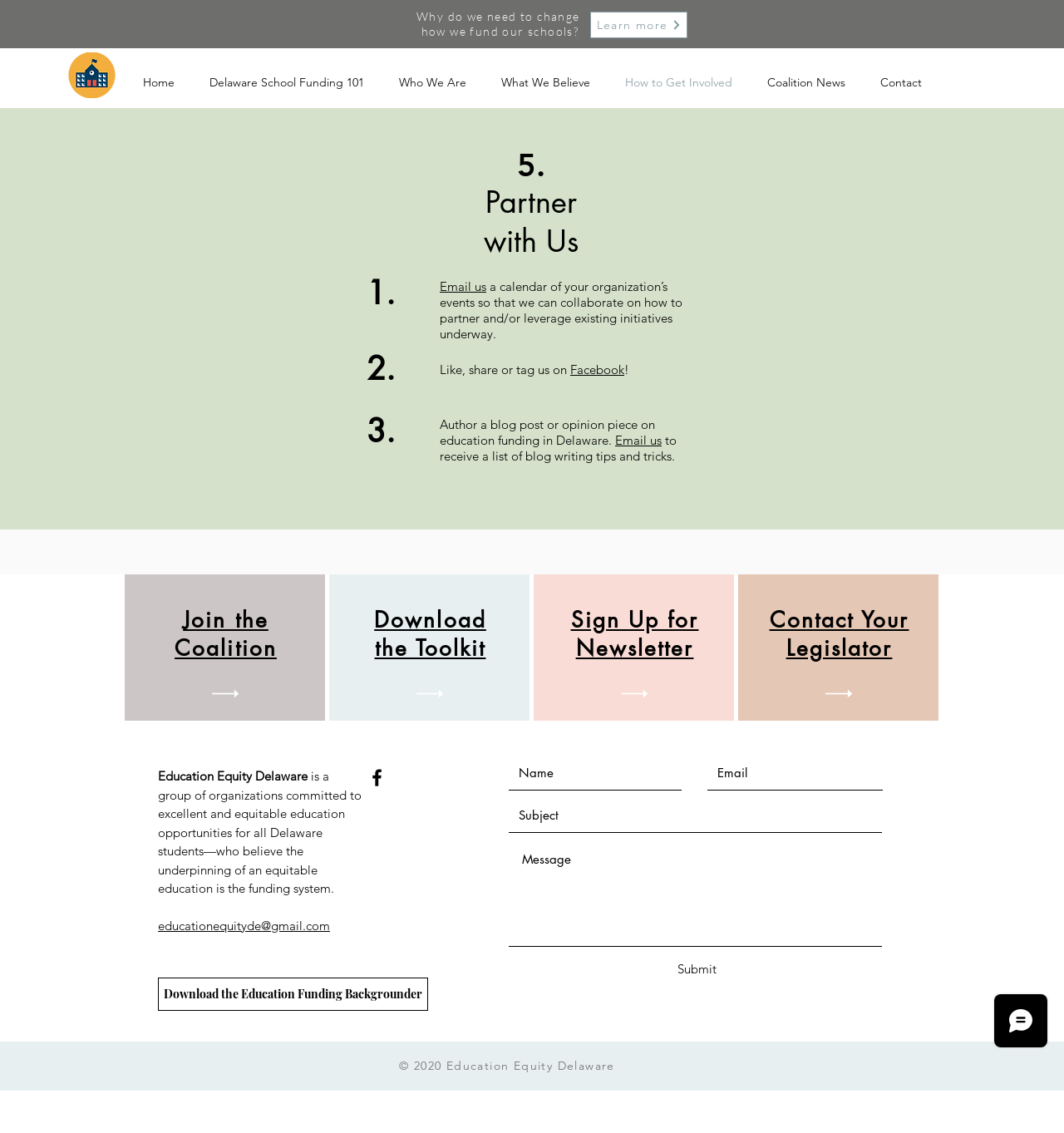Identify the bounding box coordinates of the region that needs to be clicked to carry out this instruction: "Contact Your Legislator". Provide these coordinates as four float numbers ranging from 0 to 1, i.e., [left, top, right, bottom].

[0.723, 0.535, 0.854, 0.585]